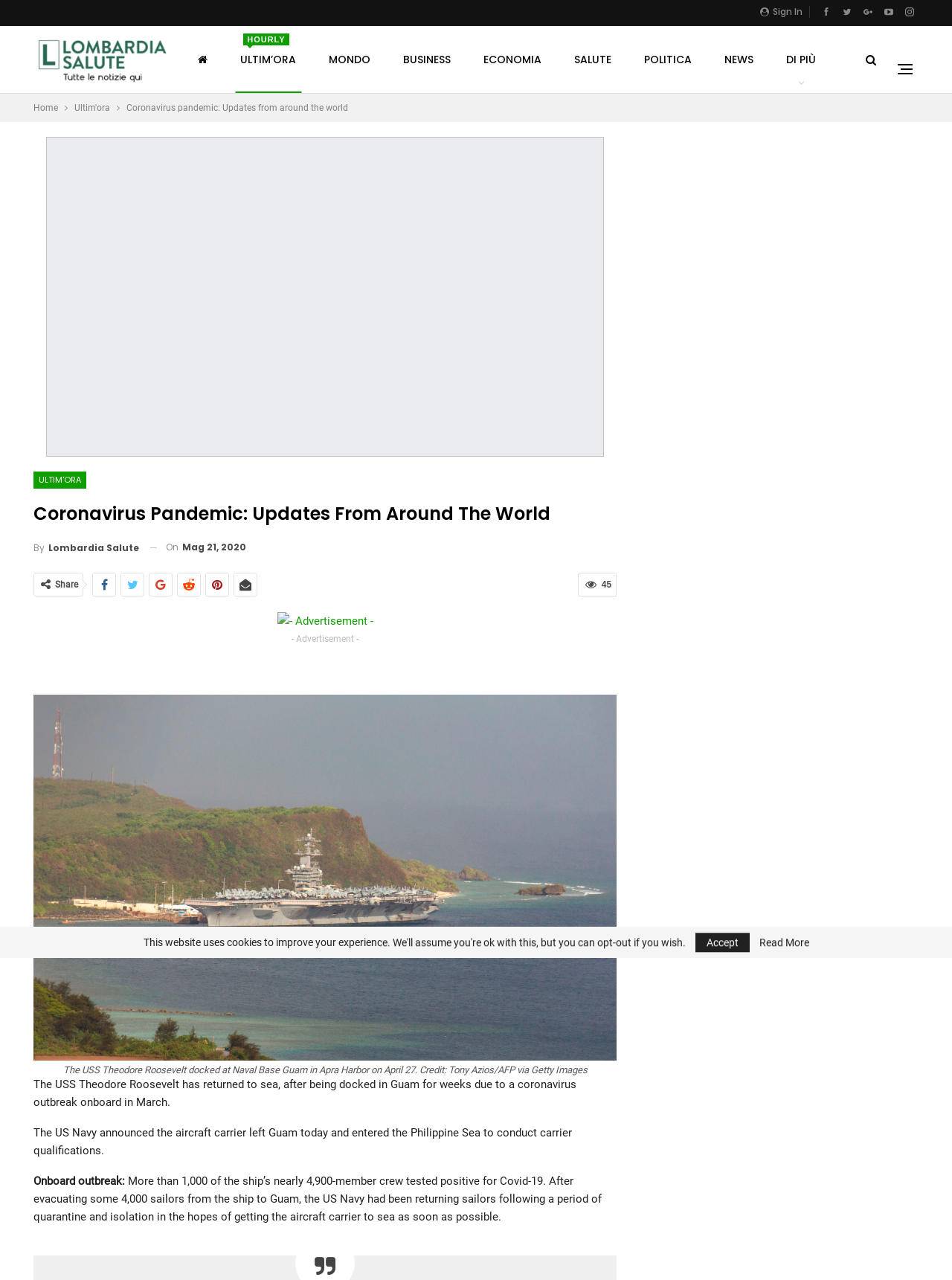What is the name of the aircraft carrier?
Look at the image and answer the question using a single word or phrase.

USS Theodore Roosevelt